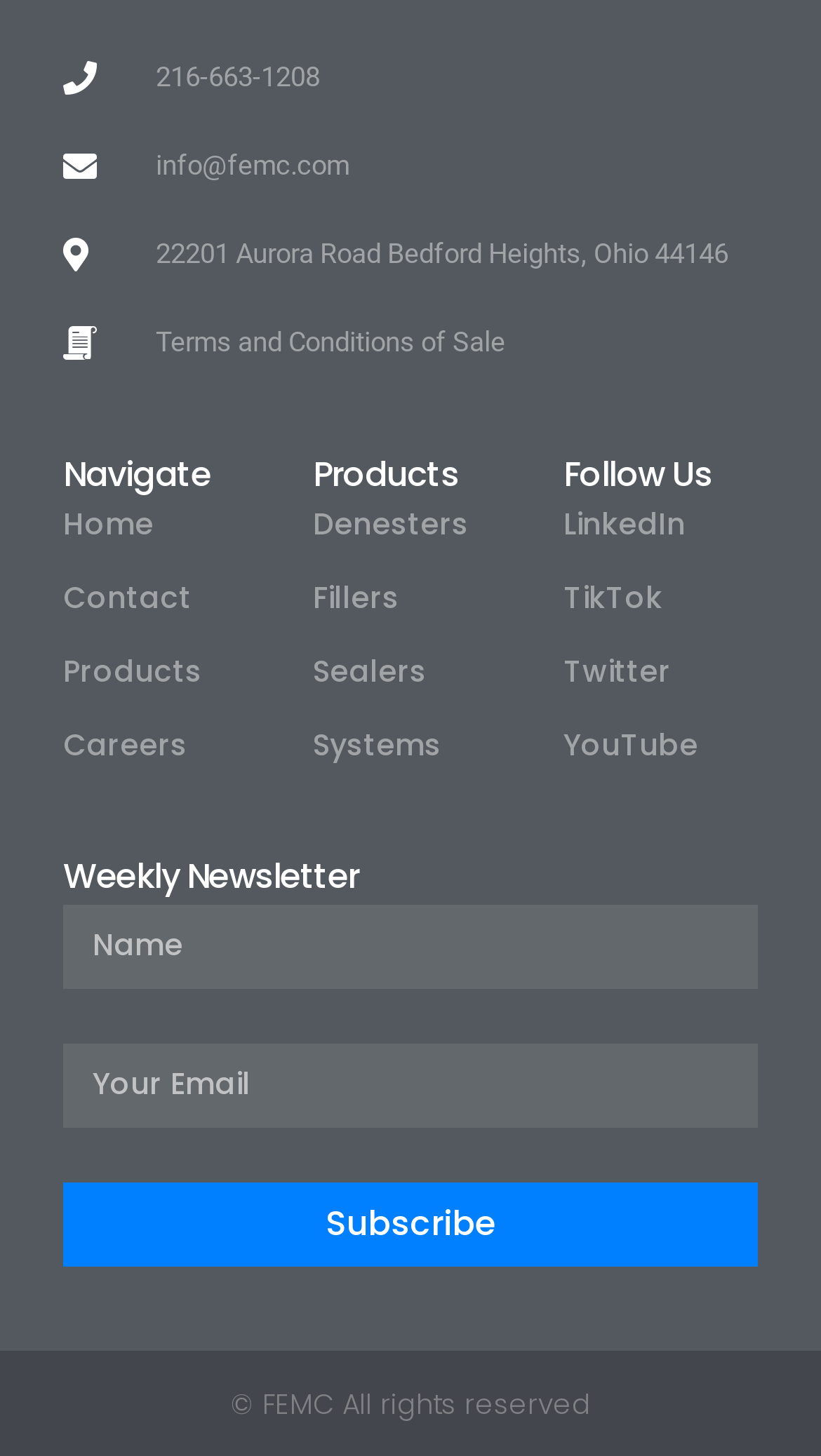Identify the bounding box of the HTML element described here: "Terms and Conditions of Sale". Provide the coordinates as four float numbers between 0 and 1: [left, top, right, bottom].

[0.077, 0.214, 0.923, 0.257]